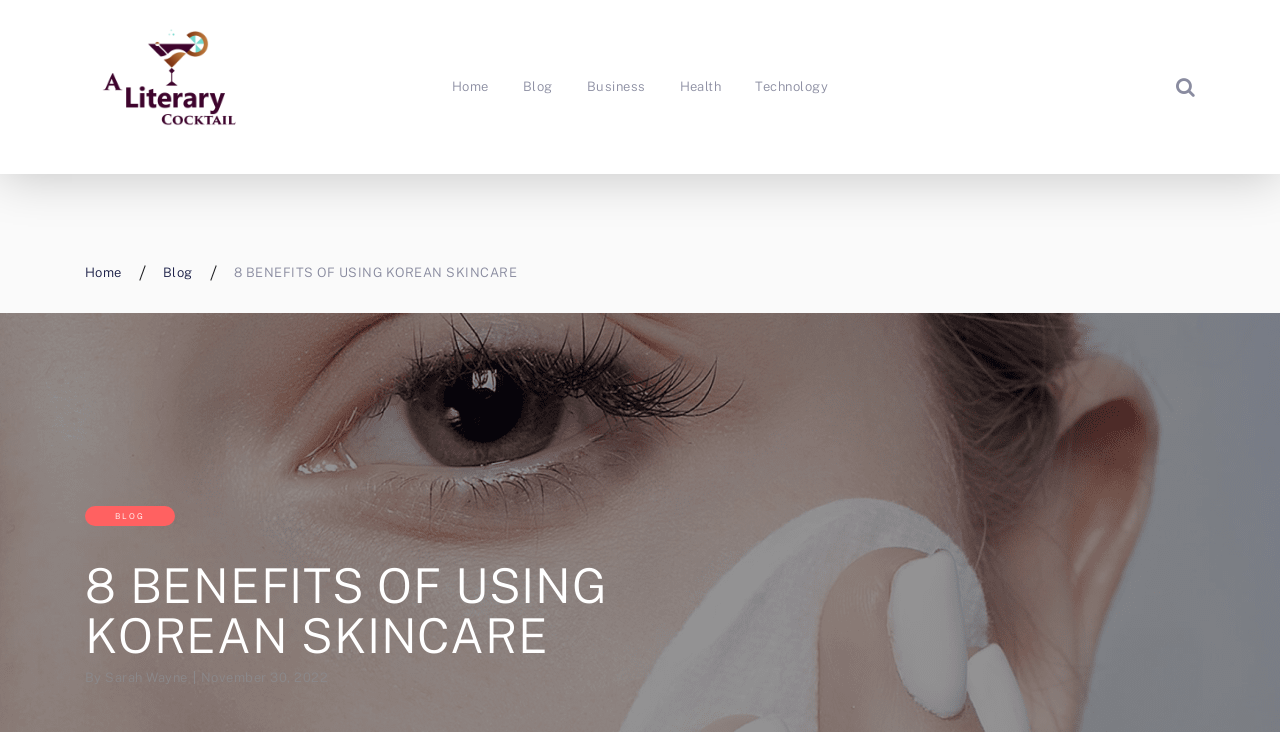What is the purpose of the 'GO' button?
Using the image, answer in one word or phrase.

To search or submit